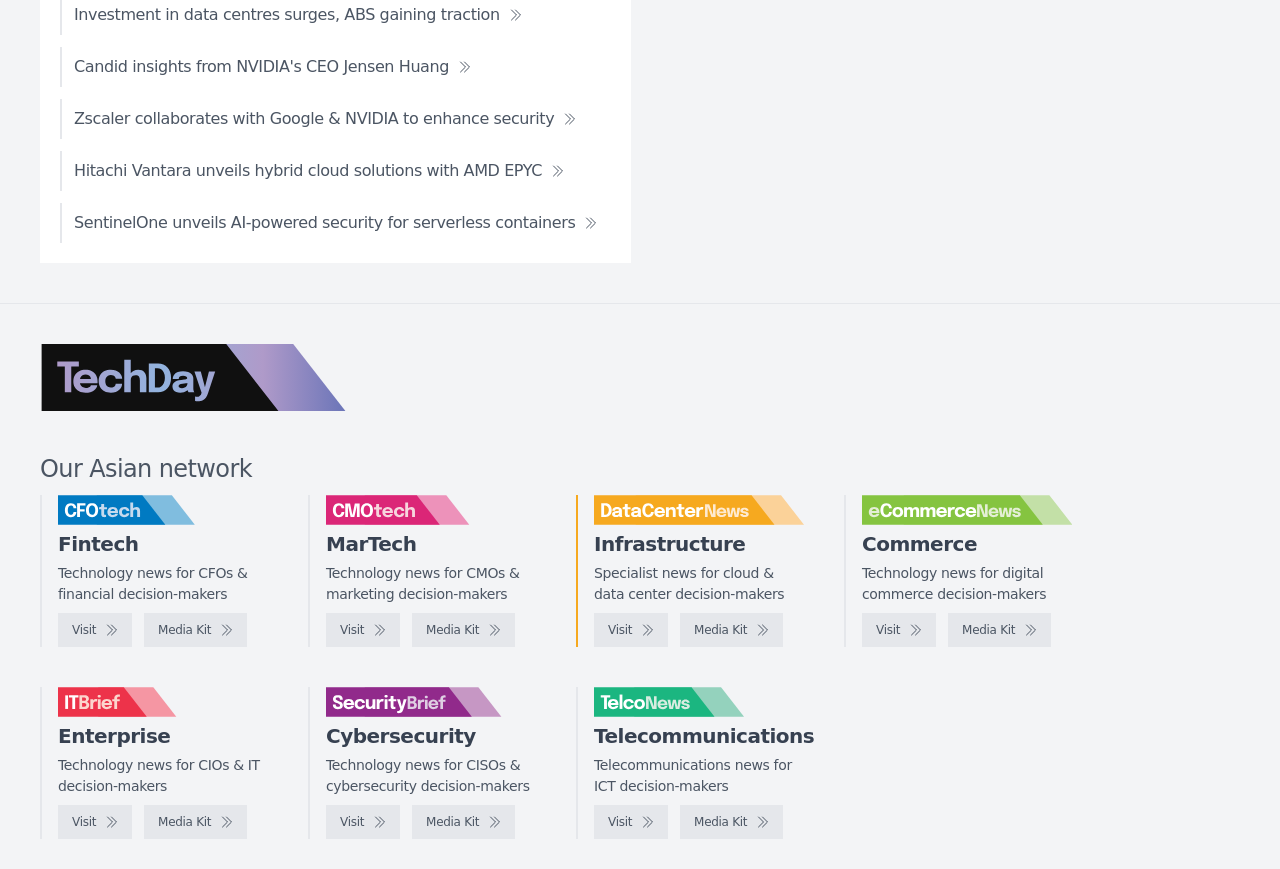What is the purpose of the 'Visit' links?
Look at the screenshot and respond with a single word or phrase.

To visit related websites